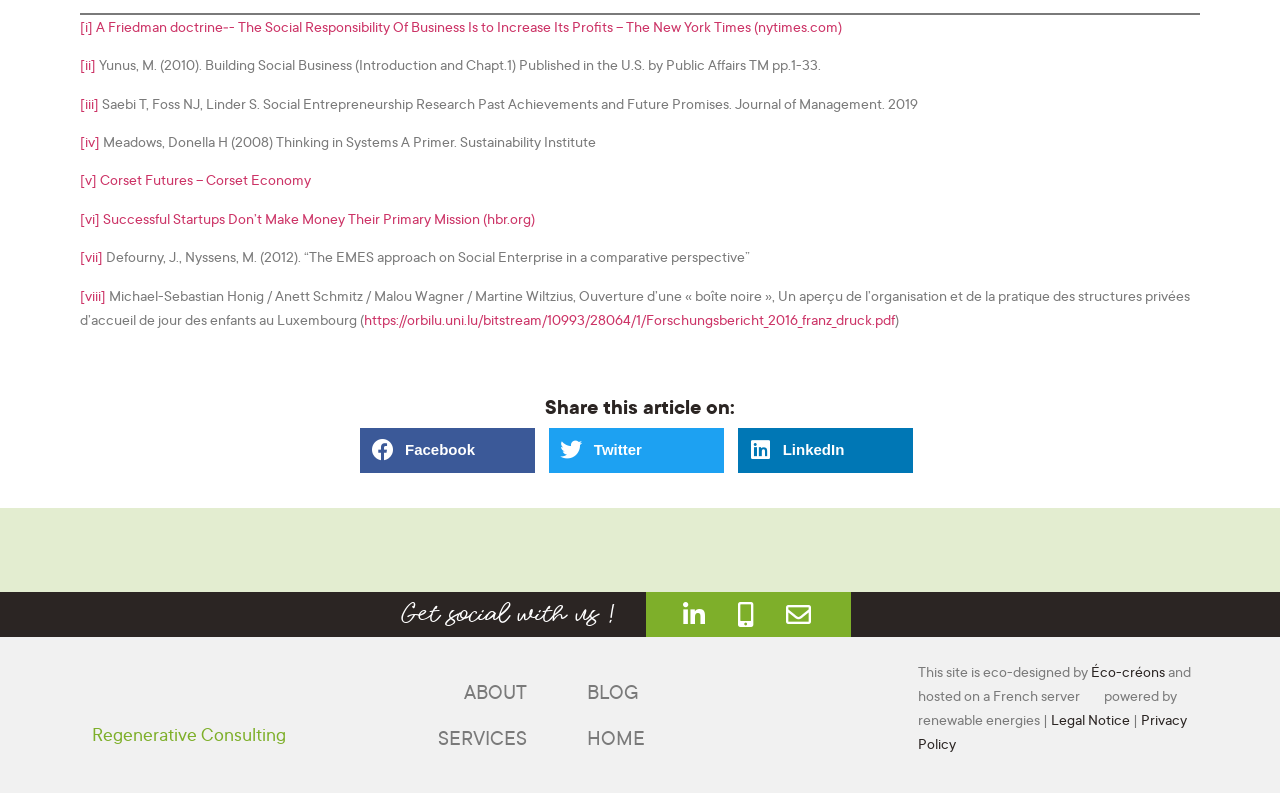Give a one-word or one-phrase response to the question:
What can be shared on social media?

This article